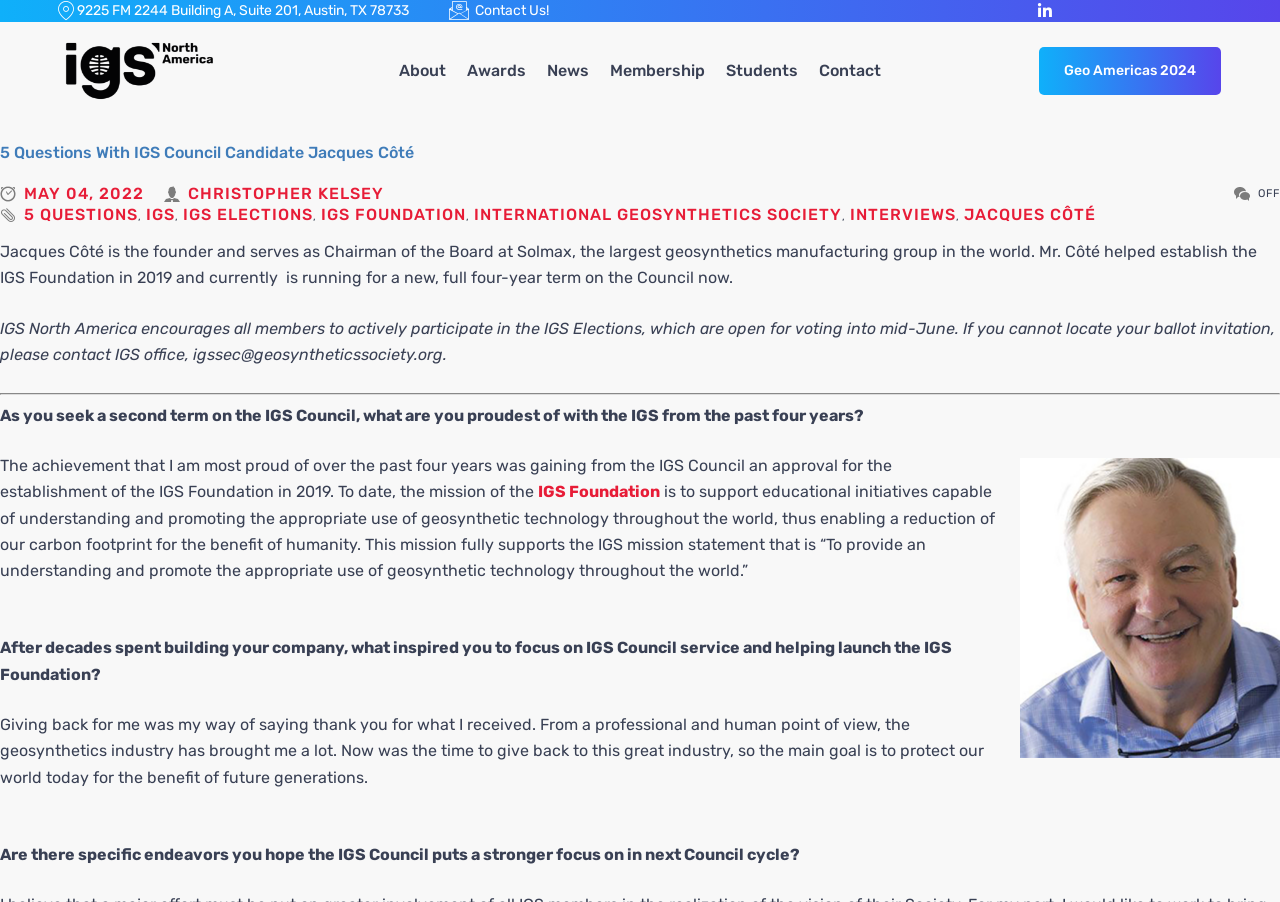What is the deadline for voting in the IGS Elections?
Respond to the question with a single word or phrase according to the image.

Mid-June